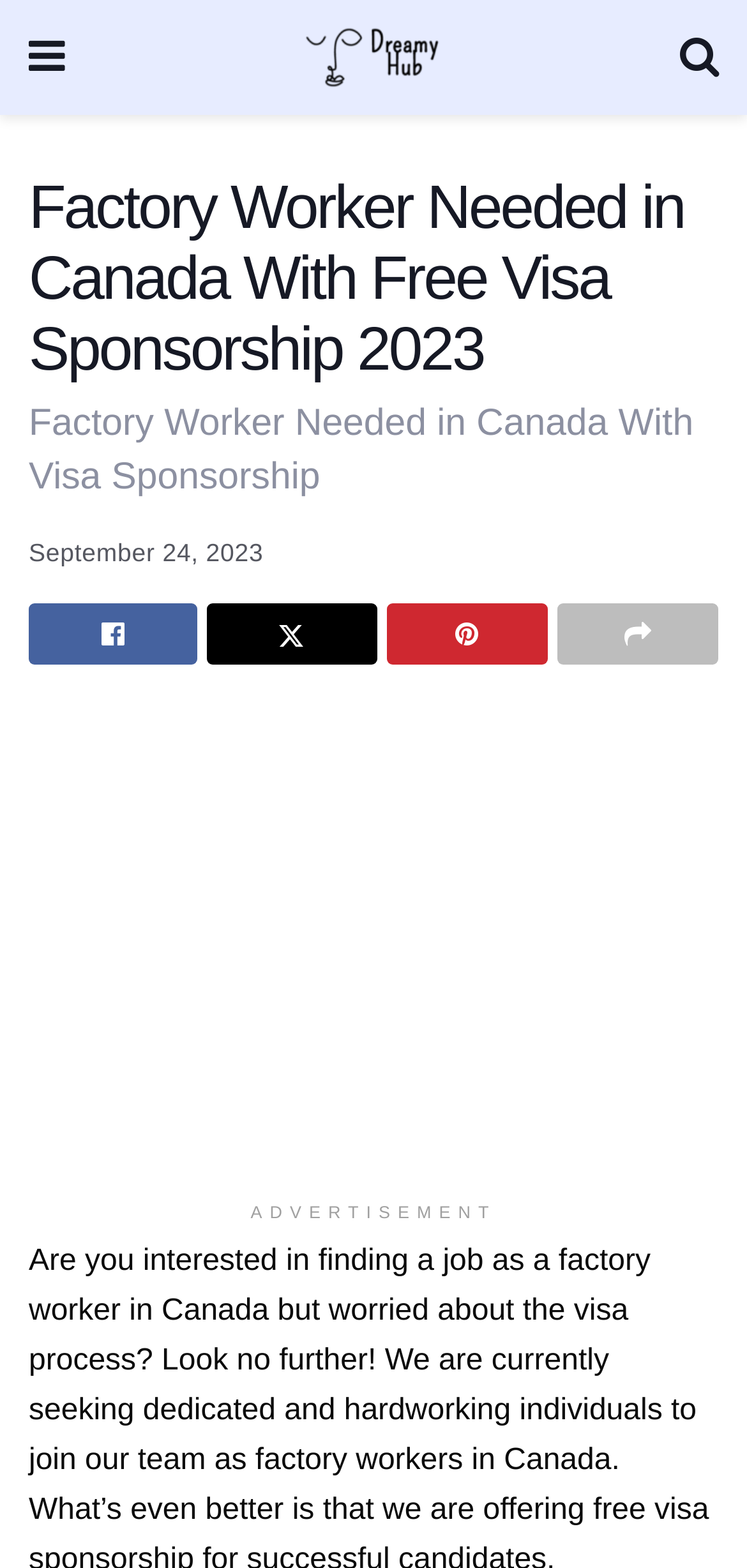Determine the bounding box coordinates in the format (top-left x, top-left y, bottom-right x, bottom-right y). Ensure all values are floating point numbers between 0 and 1. Identify the bounding box of the UI element described by: alt="DreamyHub"

[0.379, 0.017, 0.619, 0.056]